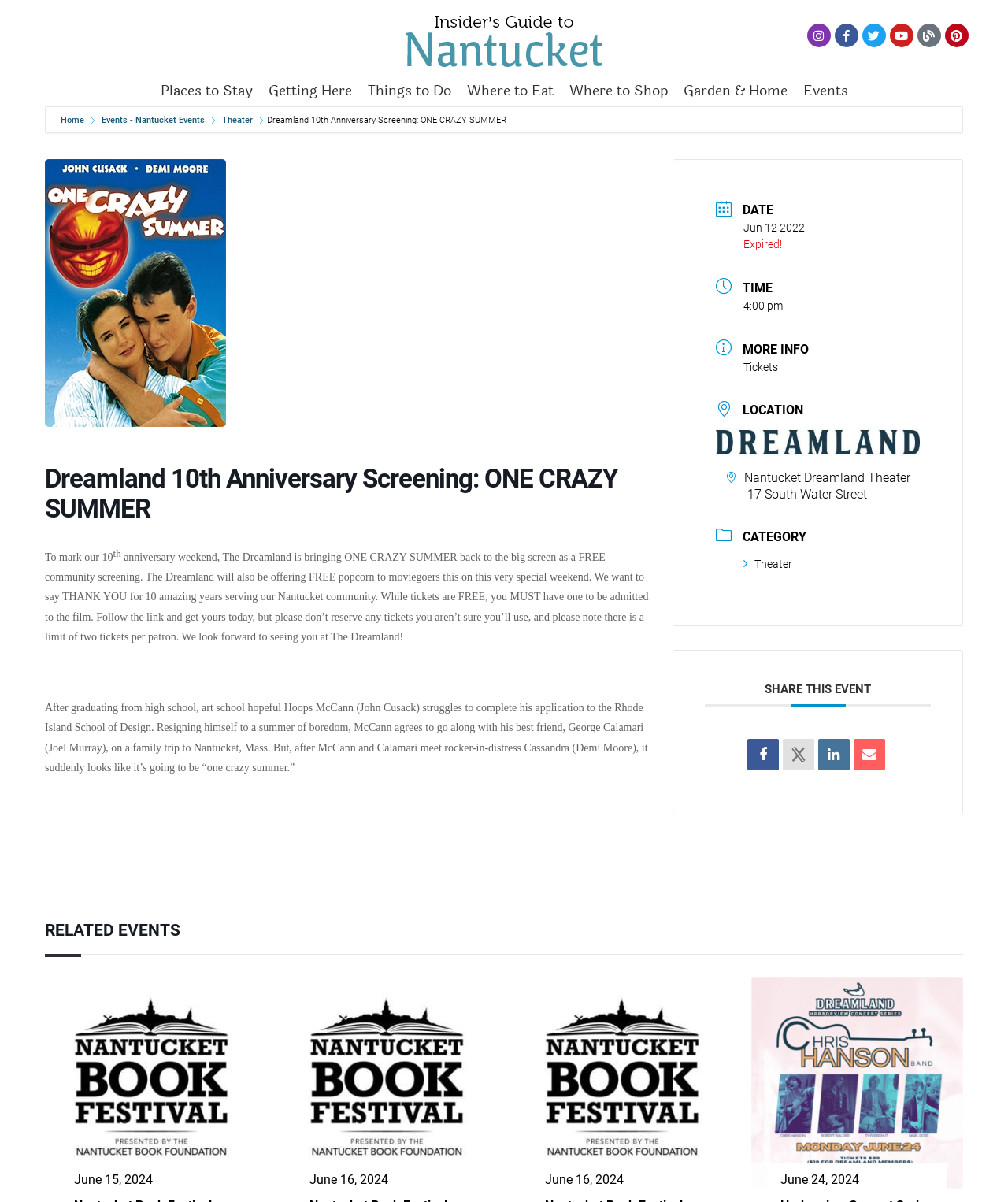Identify the bounding box coordinates of the specific part of the webpage to click to complete this instruction: "Go to the Events page".

[0.789, 0.062, 0.849, 0.088]